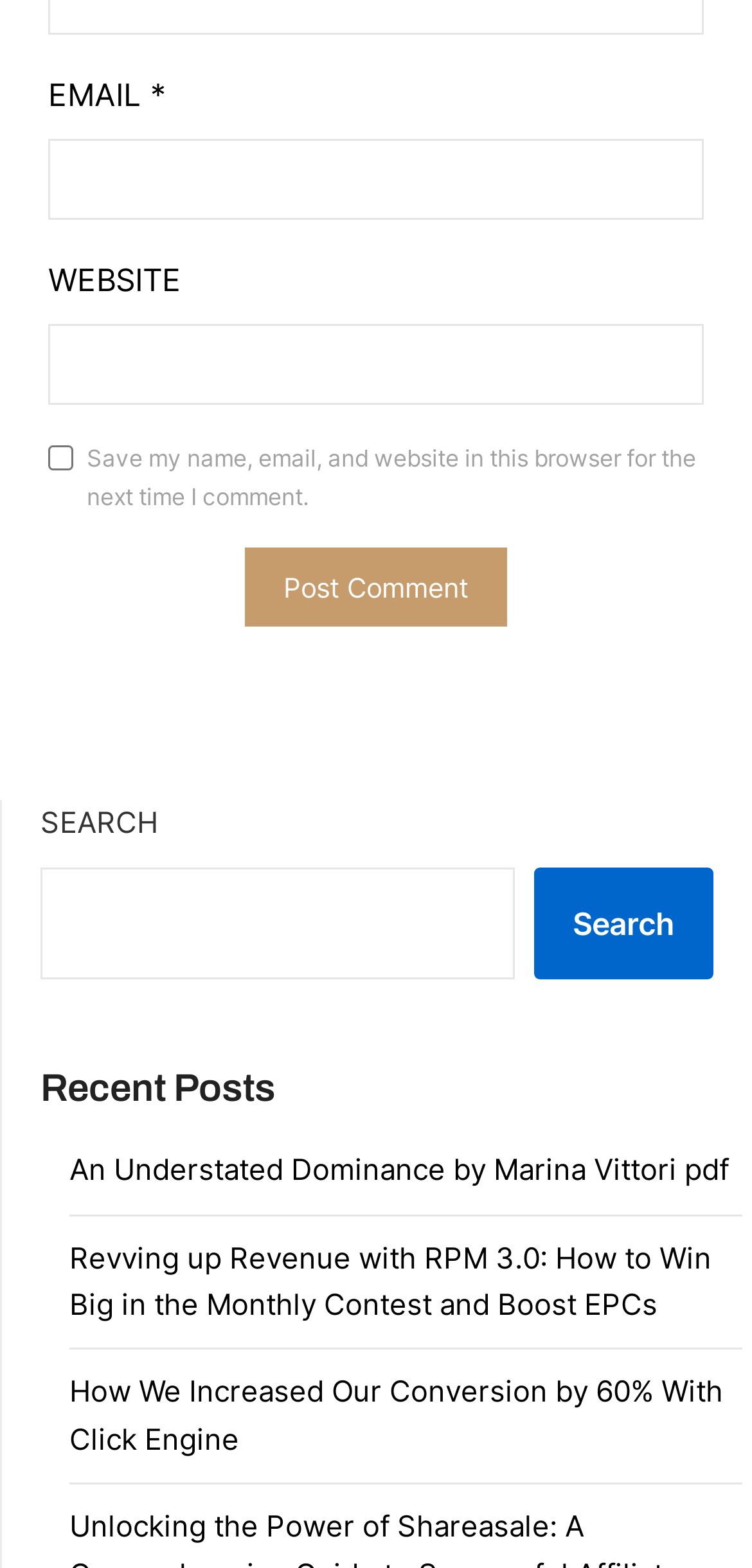Identify the bounding box coordinates of the clickable region to carry out the given instruction: "Search for something".

[0.054, 0.553, 0.685, 0.624]